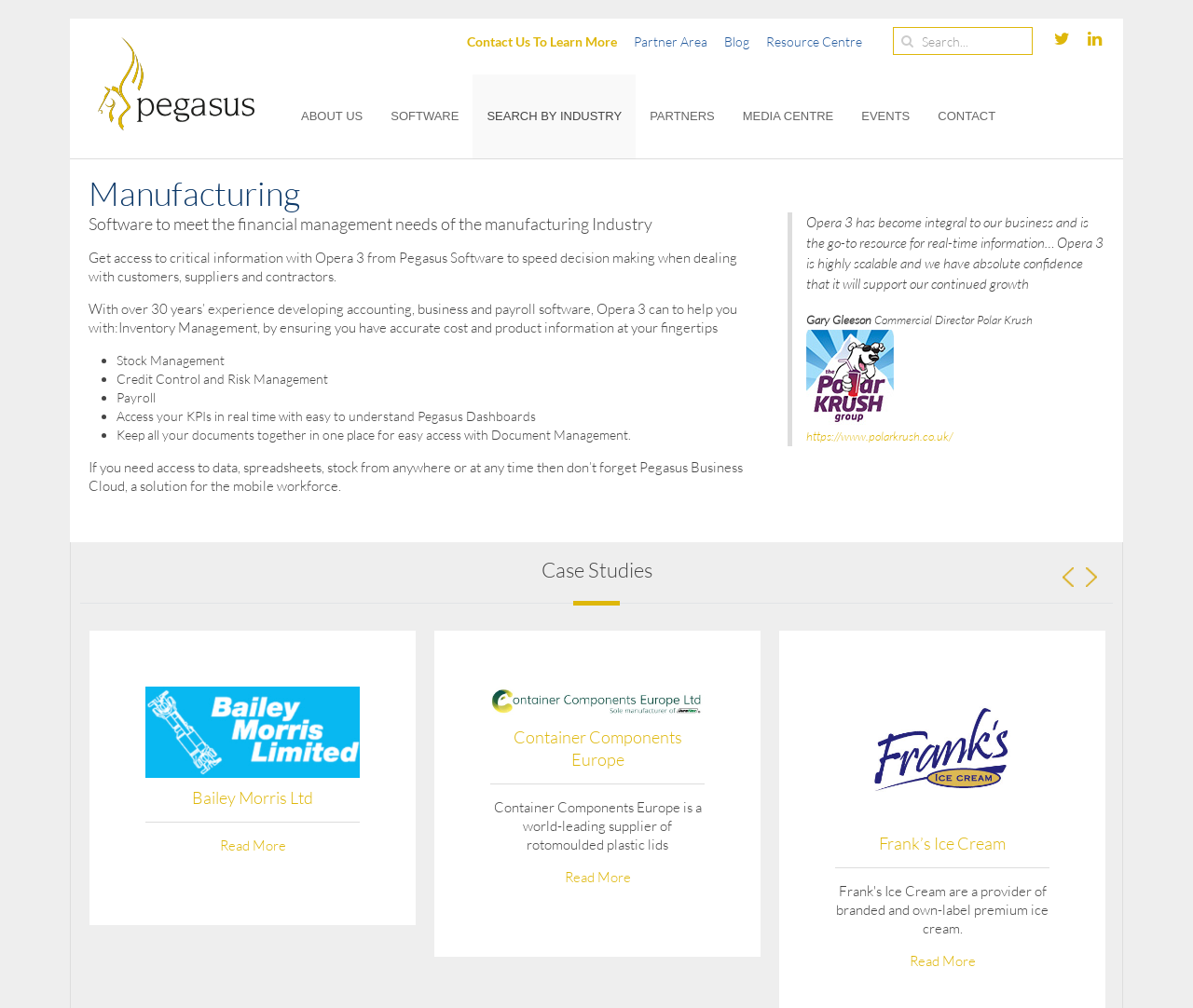Please predict the bounding box coordinates of the element's region where a click is necessary to complete the following instruction: "Find us on Twitter". The coordinates should be represented by four float numbers between 0 and 1, i.e., [left, top, right, bottom].

[0.884, 0.031, 0.899, 0.047]